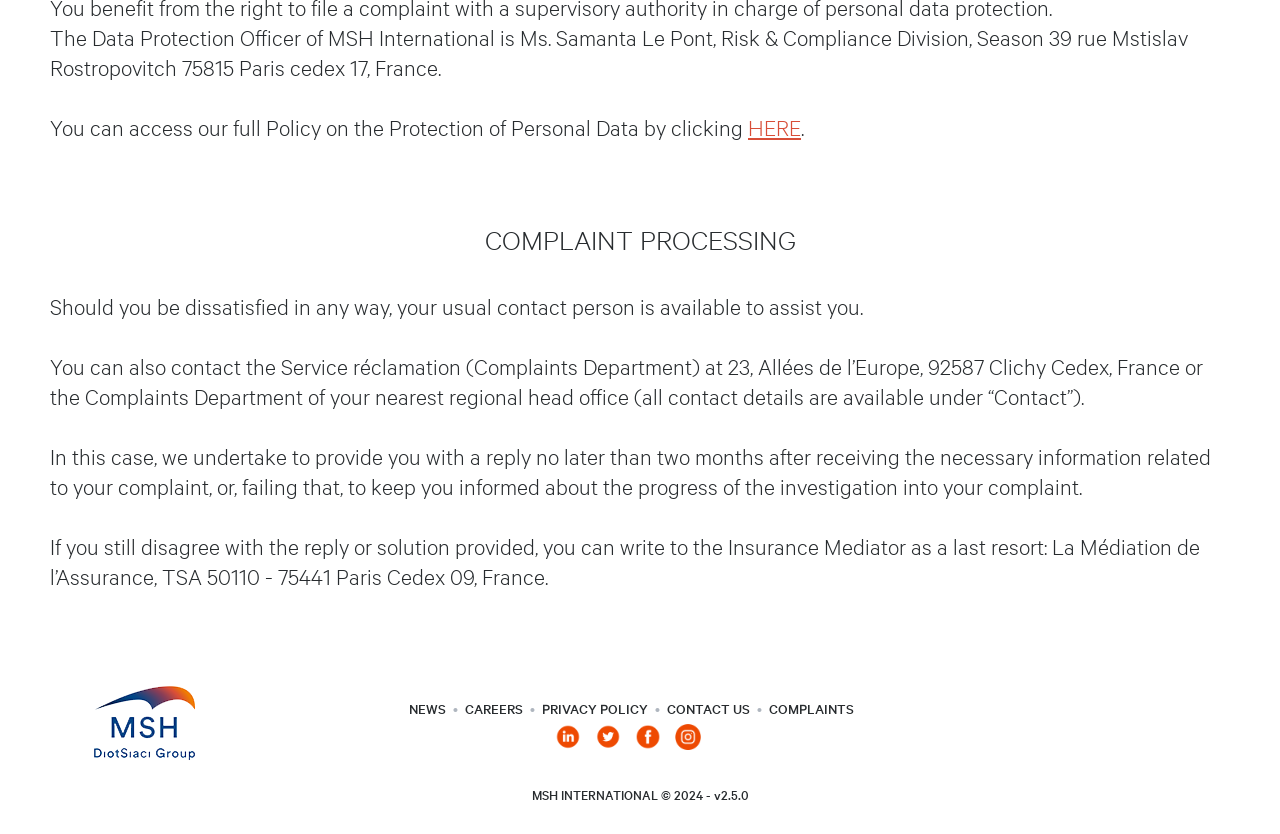From the given element description: "parent_node: NEWSCAREERSPRIVACY POLICYCONTACT USCOMPLAINTS", find the bounding box for the UI element. Provide the coordinates as four float numbers between 0 and 1, in the order [left, top, right, bottom].

[0.434, 0.861, 0.465, 0.9]